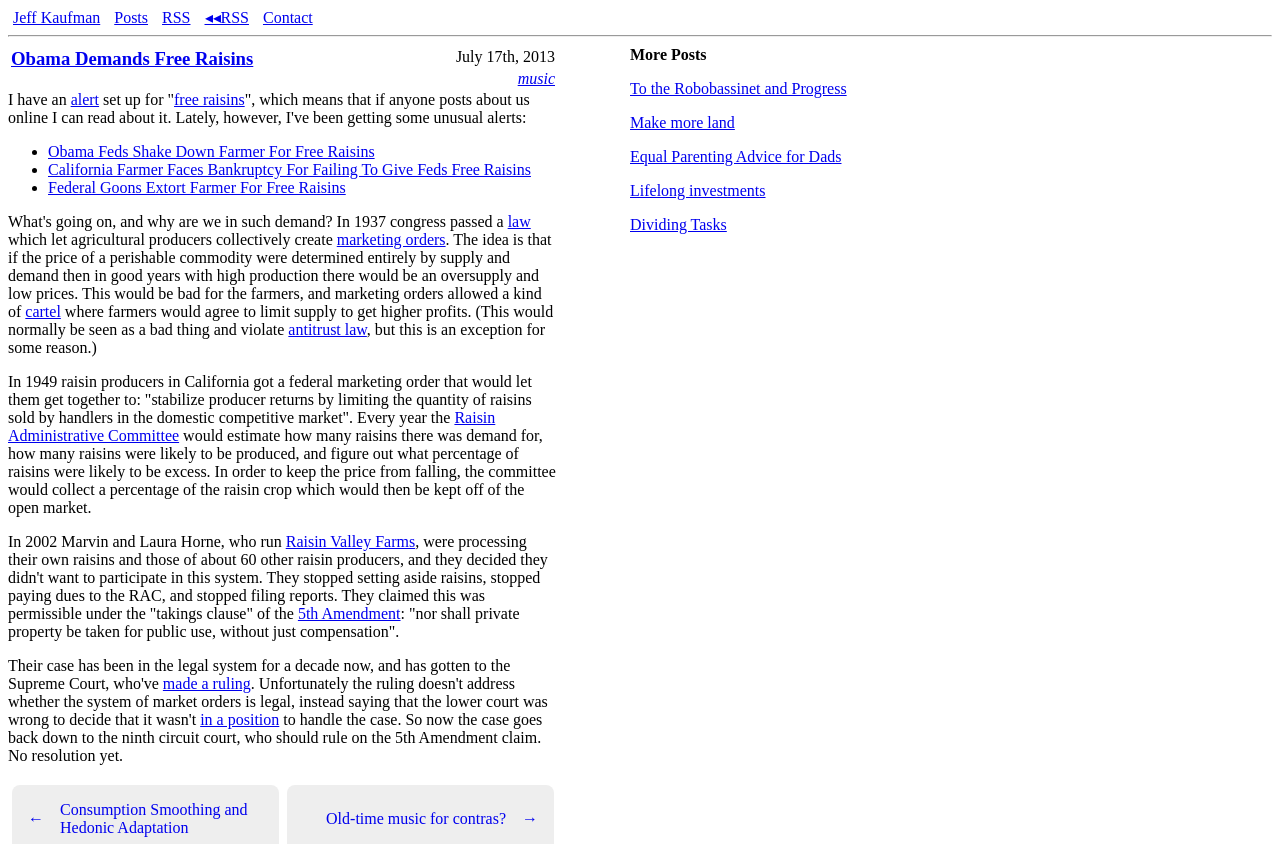Please locate the bounding box coordinates of the element that should be clicked to achieve the given instruction: "Go to the page 'Raisin Valley Farms'".

[0.223, 0.632, 0.324, 0.652]